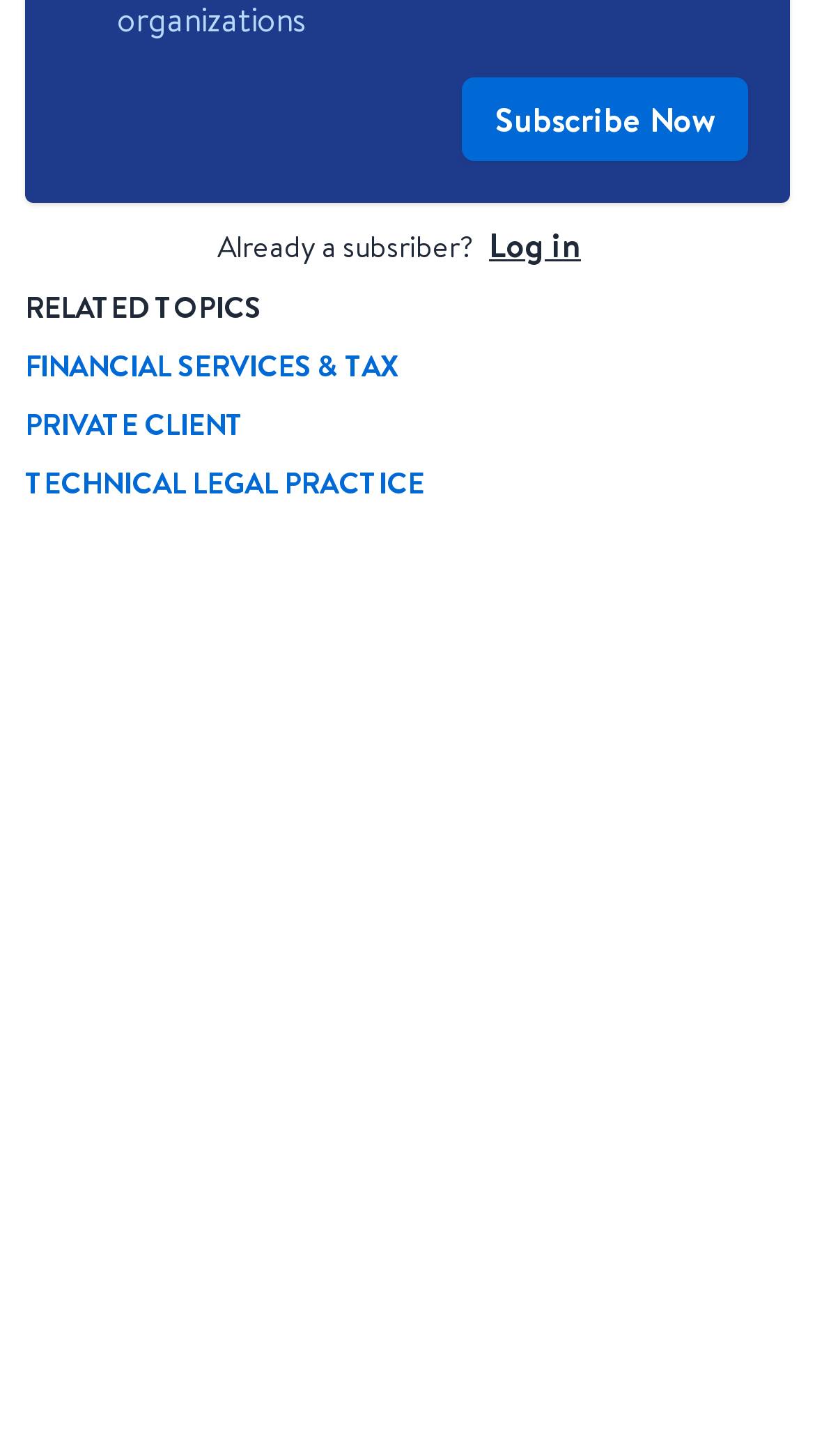What type of content is related to 'FINANCIAL SERVICES & TAX'?
Refer to the image and give a detailed answer to the question.

The 'FINANCIAL SERVICES & TAX' link is located in the footer section of the webpage, under the 'RELATED TOPICS' heading. This suggests that it is a category or topic related to financial services and tax, and clicking on it may lead to relevant articles, resources, or information.